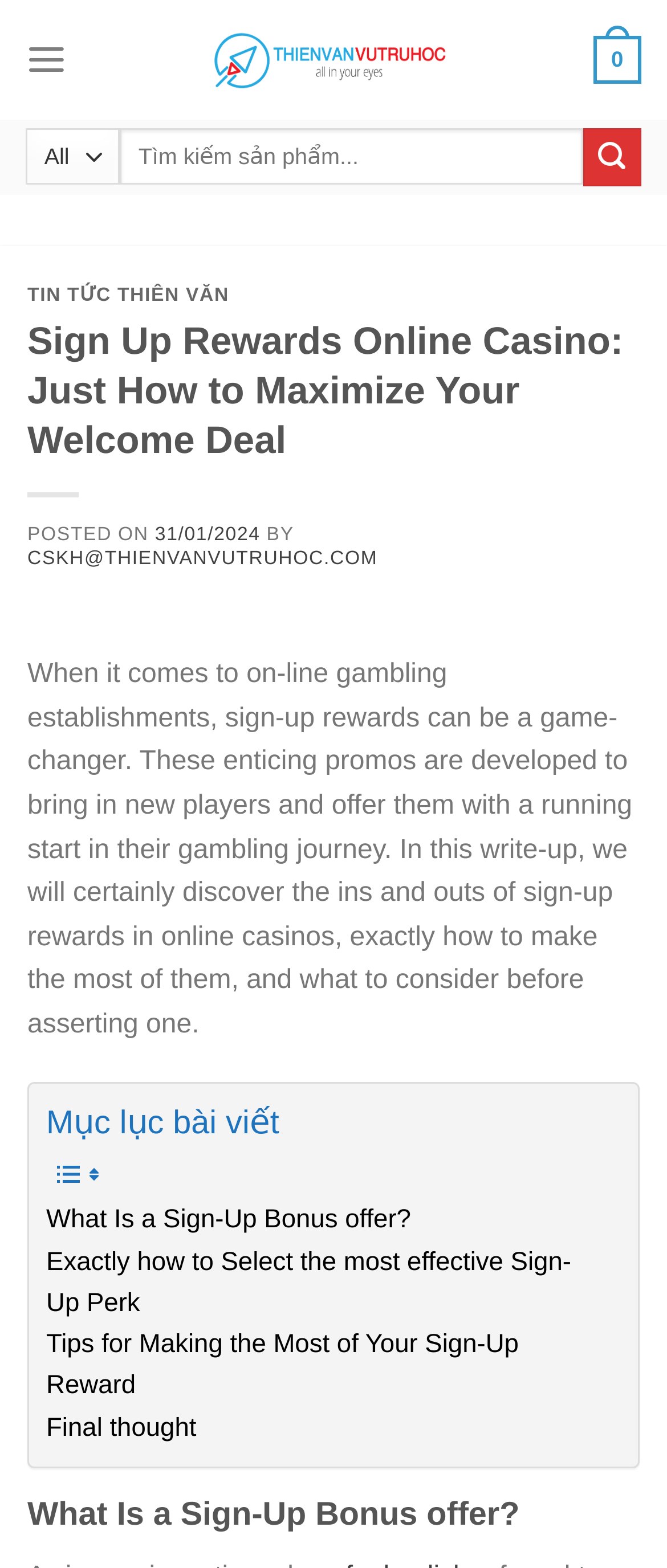What is the date of the article?
Could you please answer the question thoroughly and with as much detail as possible?

The date of the article is mentioned as '31/01/2024' in the static text 'POSTED ON' section.